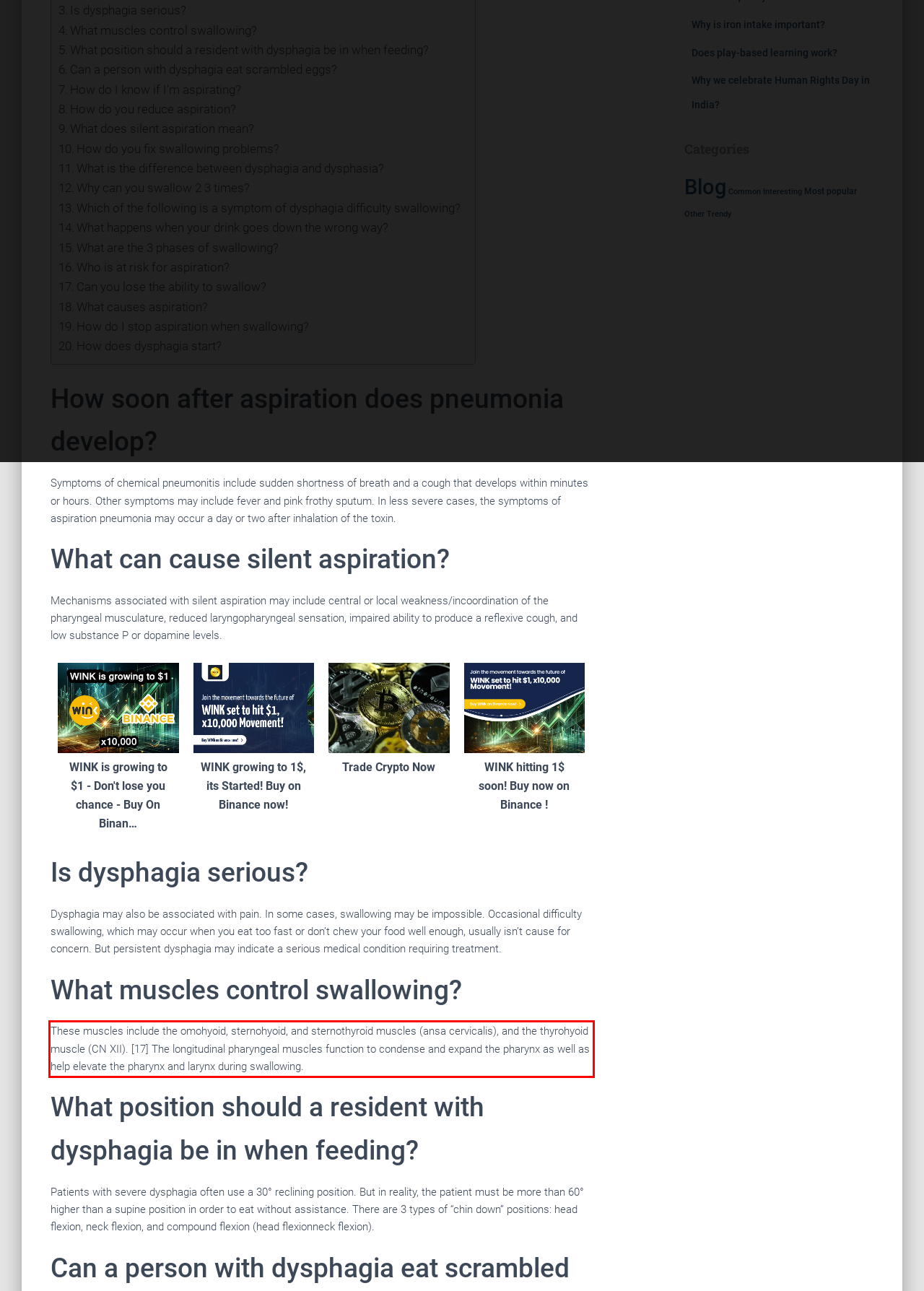Using the provided webpage screenshot, identify and read the text within the red rectangle bounding box.

These muscles include the omohyoid, sternohyoid, and sternothyroid muscles (ansa cervicalis), and the thyrohyoid muscle (CN XII). [17] The longitudinal pharyngeal muscles function to condense and expand the pharynx as well as help elevate the pharynx and larynx during swallowing.